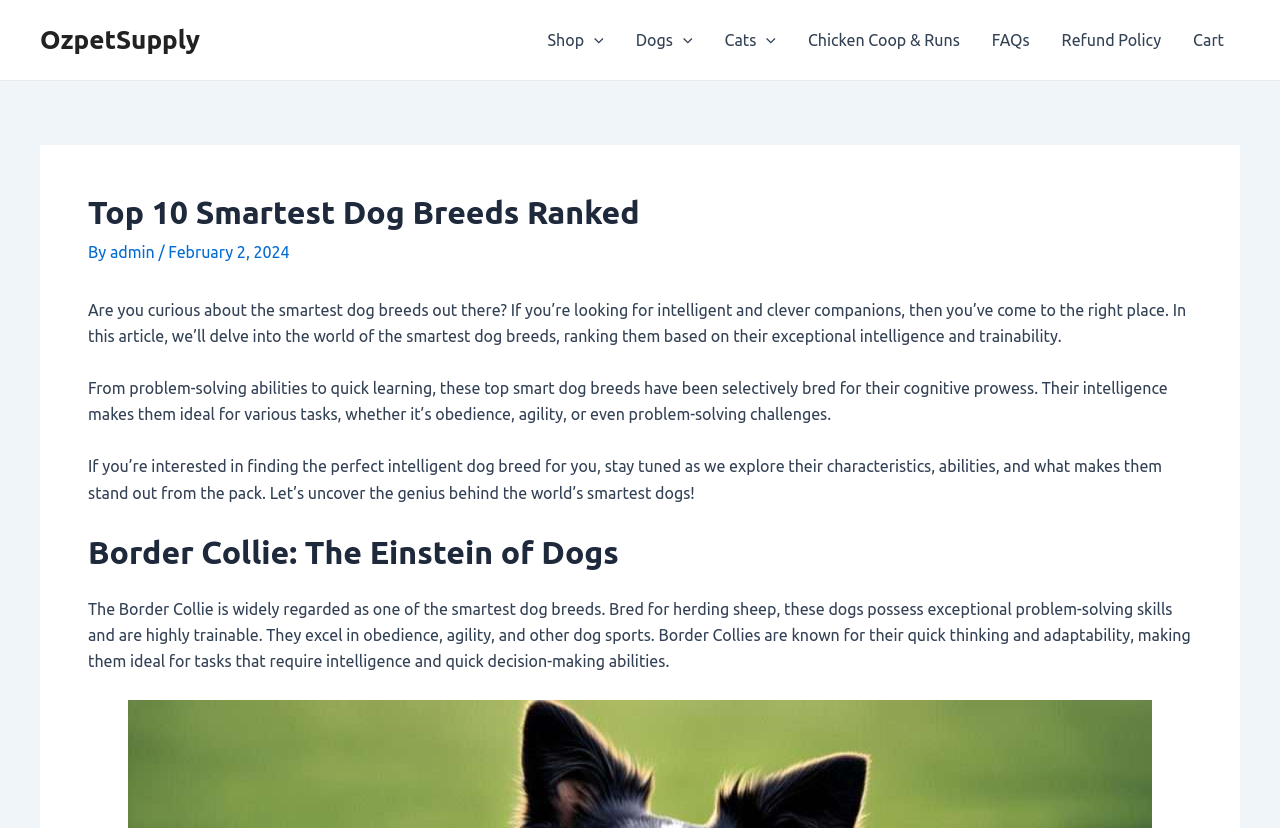Extract the bounding box of the UI element described as: "parent_node: Cats aria-label="Menu Toggle"".

[0.591, 0.0, 0.606, 0.097]